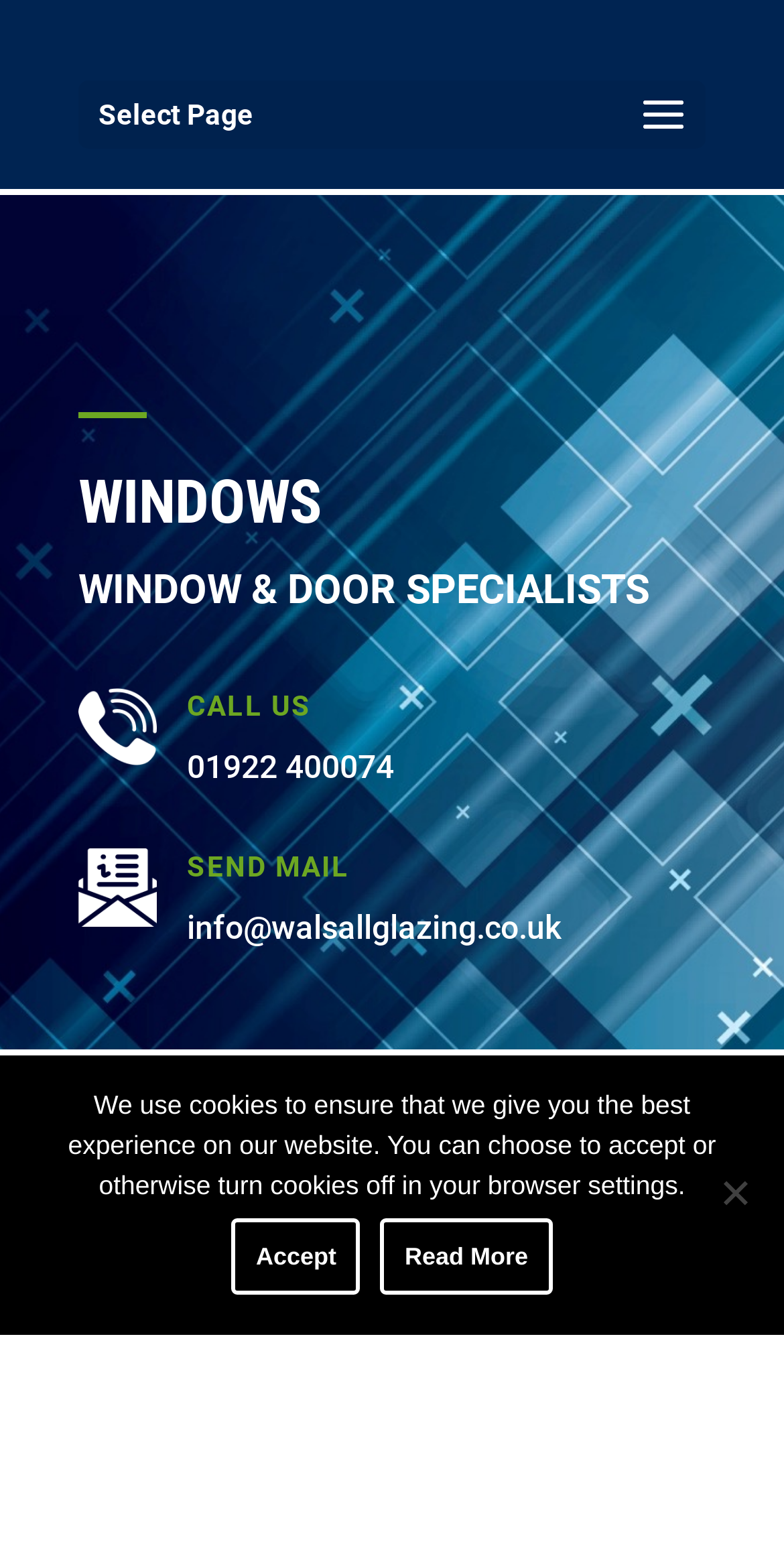Determine the bounding box coordinates of the UI element described below. Use the format (top-left x, top-left y, bottom-right x, bottom-right y) with floating point numbers between 0 and 1: info@walsallglazing.co.uk

[0.238, 0.585, 0.715, 0.61]